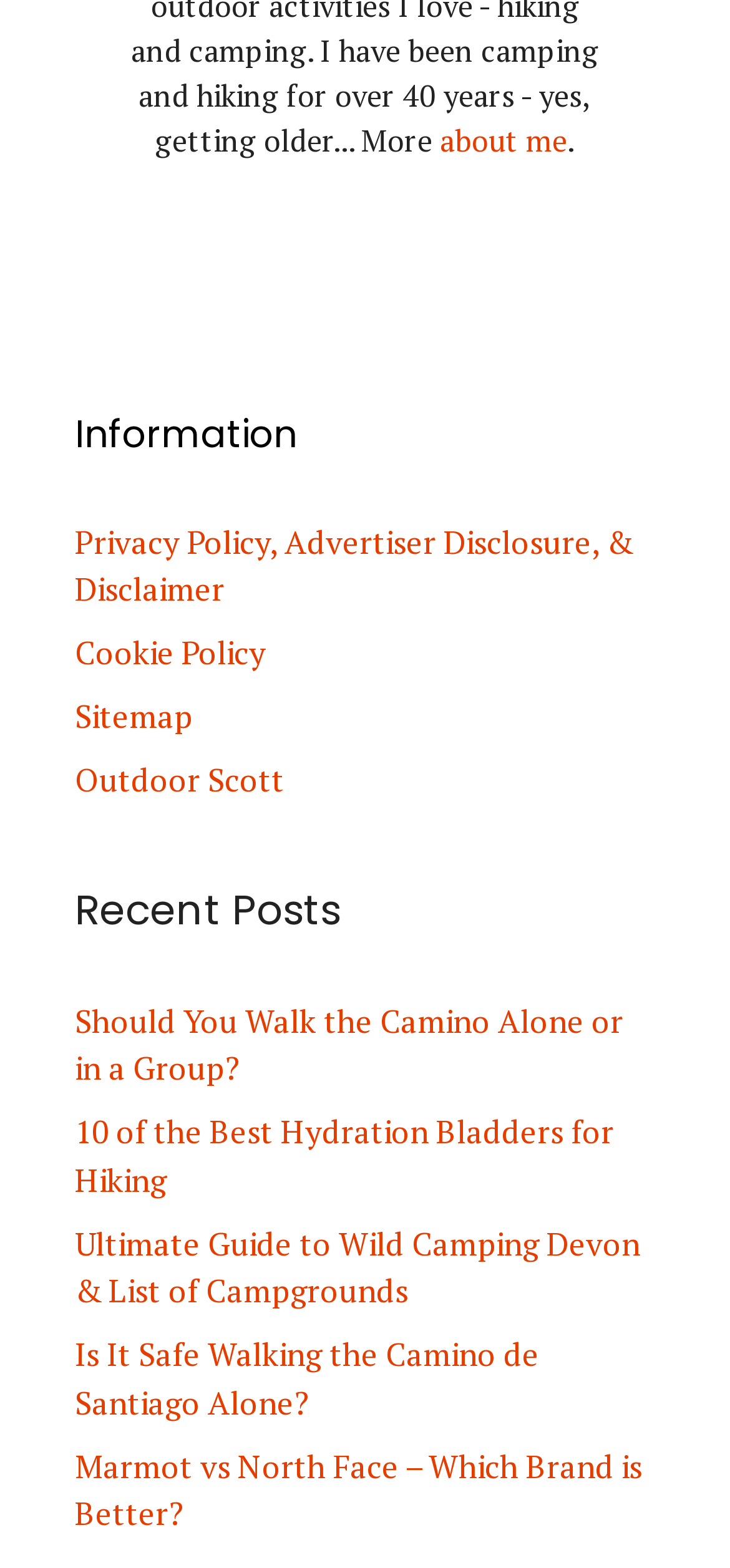What is the purpose of the 'Sitemap' link?
Using the visual information, answer the question in a single word or phrase.

To navigate the website